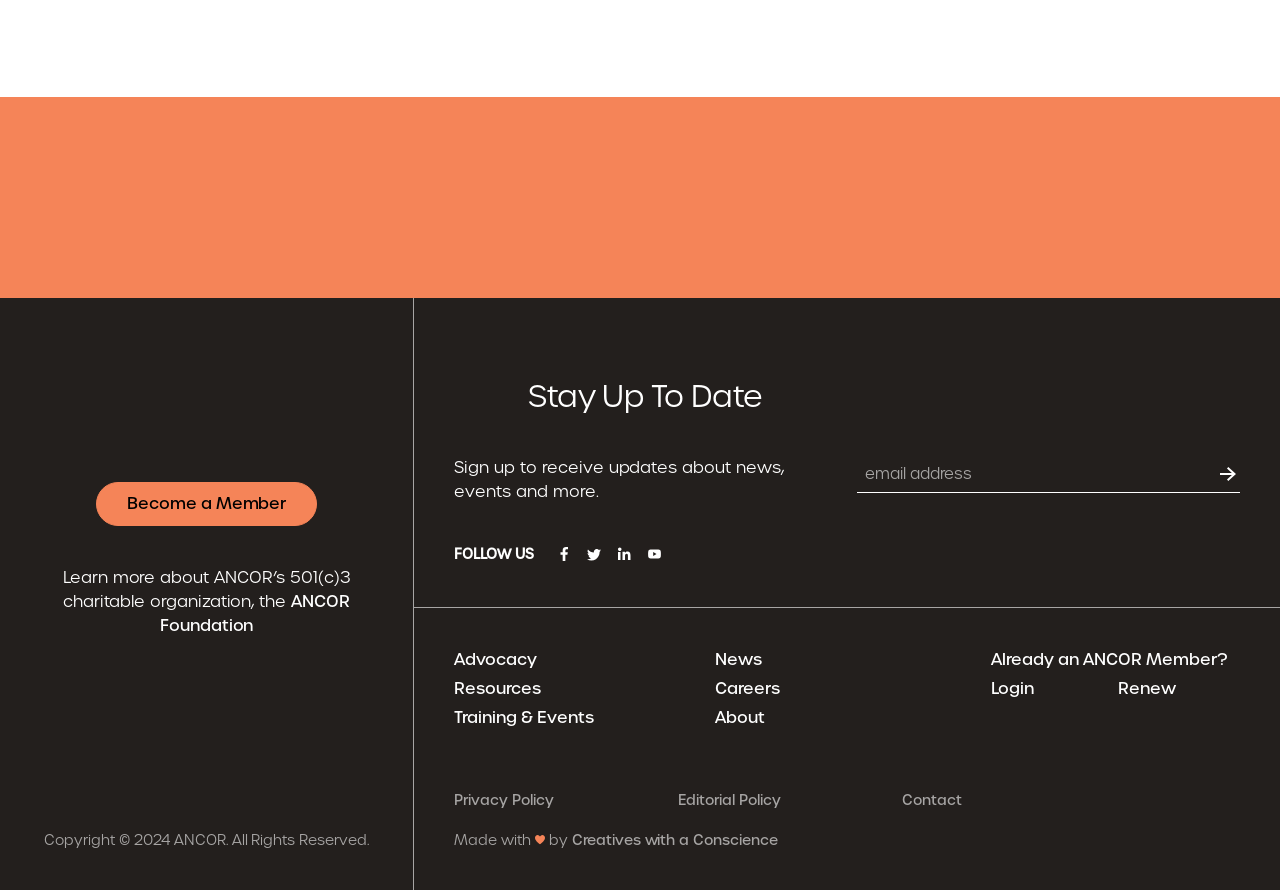Extract the bounding box coordinates for the UI element described as: "Creatives with a Conscience".

[0.447, 0.933, 0.608, 0.955]